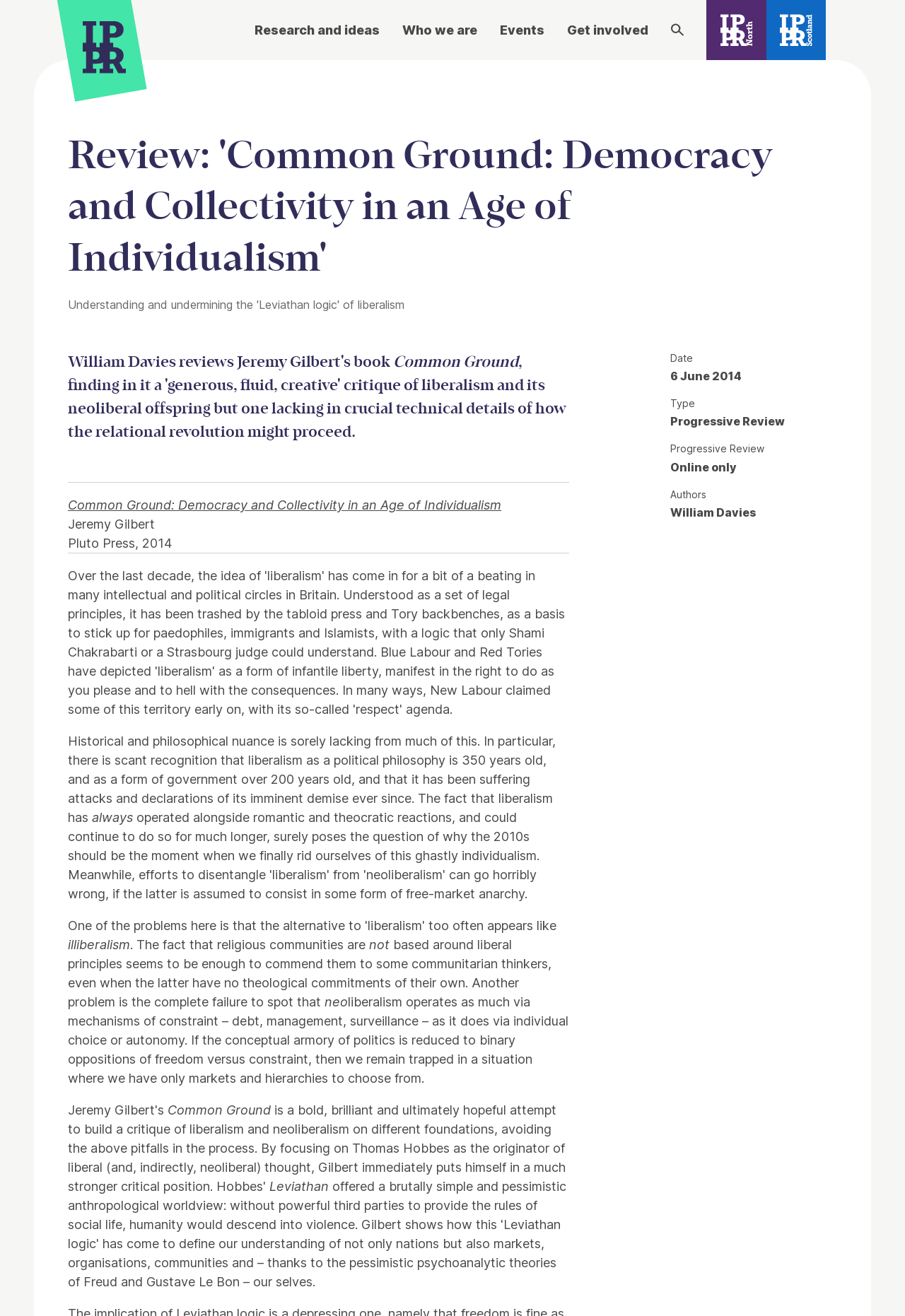Produce a meticulous description of the webpage.

The webpage is about a book review titled "Review: 'Common Ground: Democracy and Collectivity in an Age of Individualism'" on the Institute for Public Policy Research (IPPR) website. At the top left corner, there is a link to the IPPR homepage, accompanied by a small image. 

Below the title, there is a horizontal separator line. The review is written by Jeremy Gilbert and published by Pluto Press in 2014. The text of the review is divided into several paragraphs, discussing the book's themes and ideas. 

On the top right side, there are several links to different sections of the website, including "Research and ideas", "Who we are", "Events", "Get involved", and "Search". There are also links to IPPR North and IPPR Scotland, each accompanied by a small image.

At the bottom right corner, there is a complementary section with a description list containing details about the review, including the date, type, and authors.